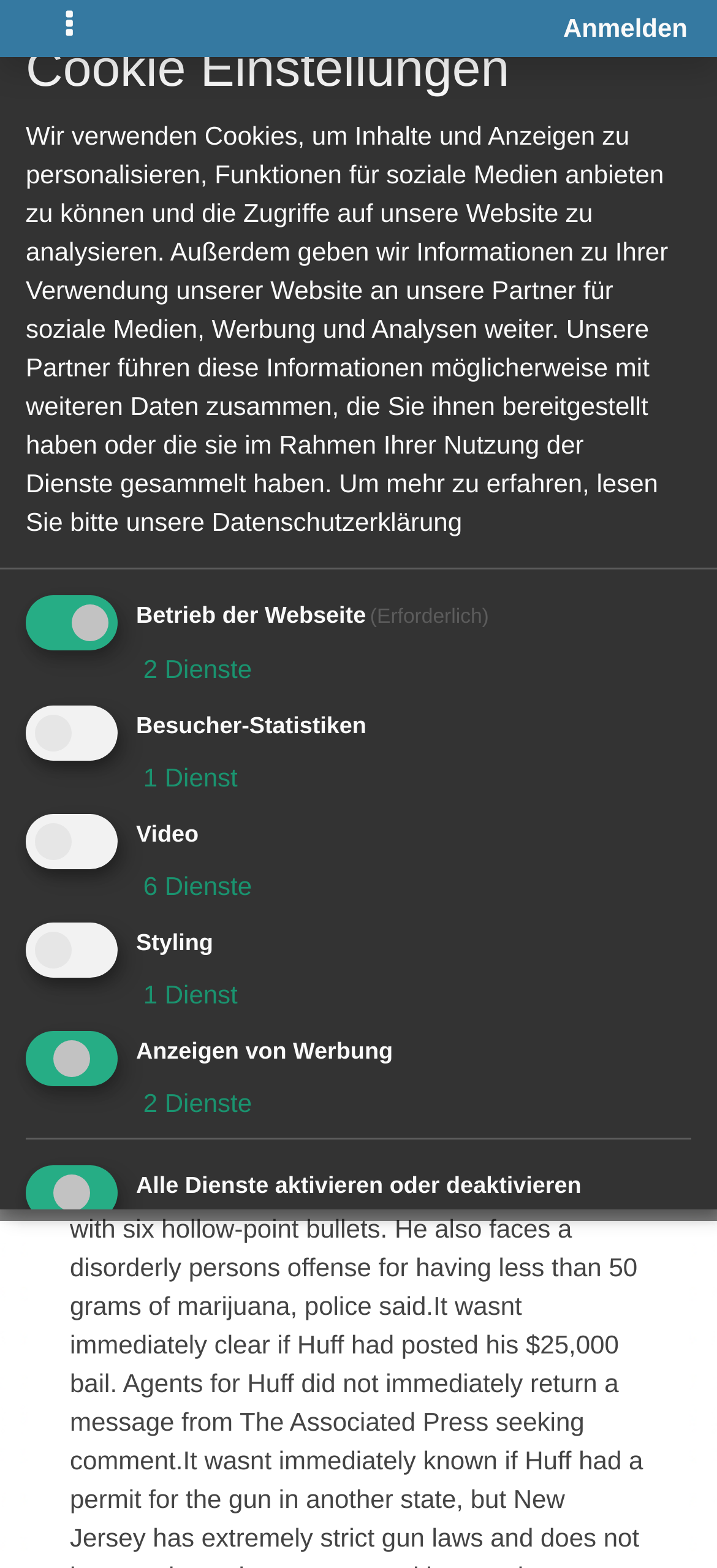What is the purpose of the 'Betrieb der Webseite' cookie?
Refer to the image and respond with a one-word or short-phrase answer.

For the operation of the website